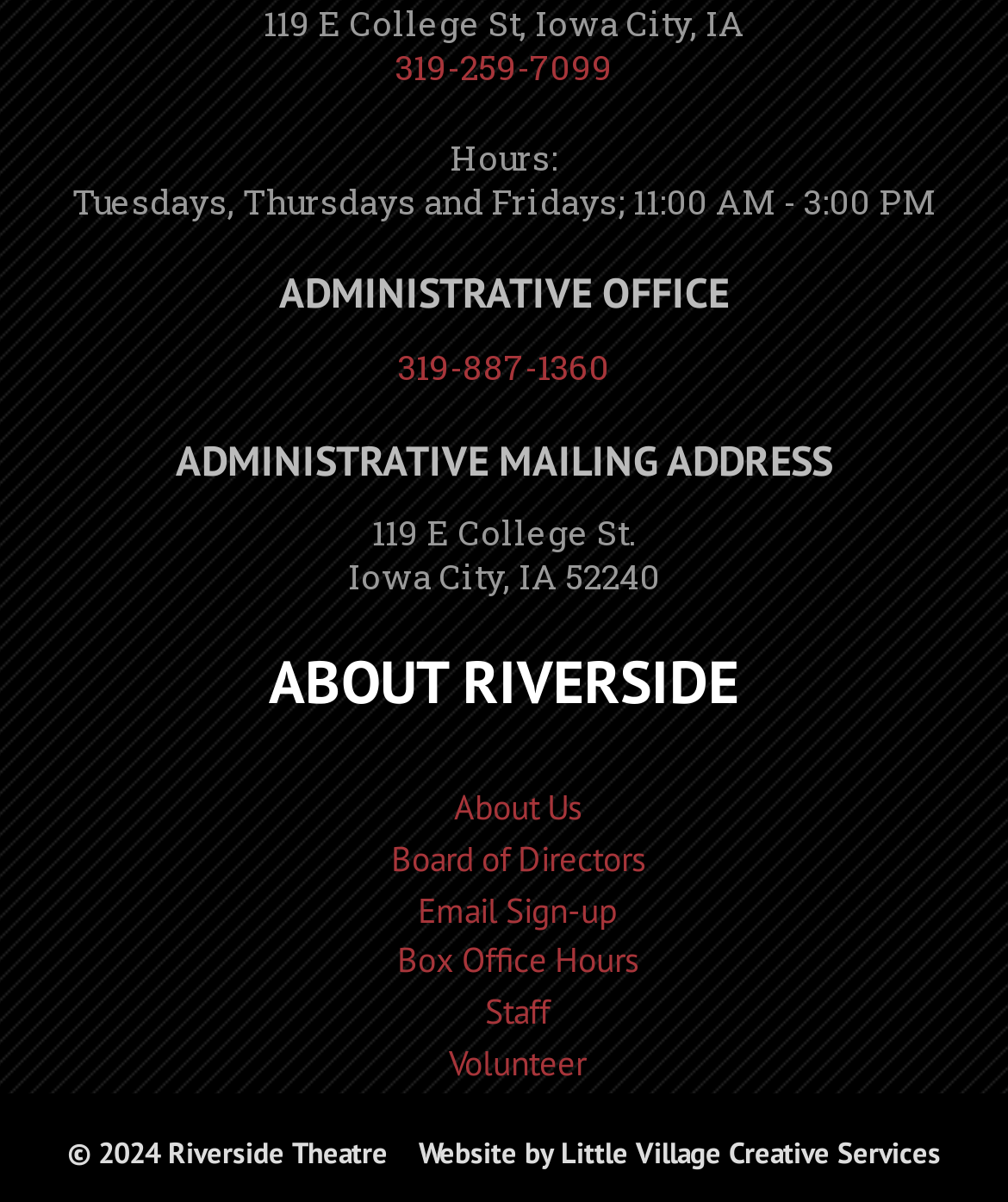Who designed the website?
Give a thorough and detailed response to the question.

I found the website designer by looking at the link element with the text 'Little Village Creative Services' which is located at the bottom of the page, in the copyright section.